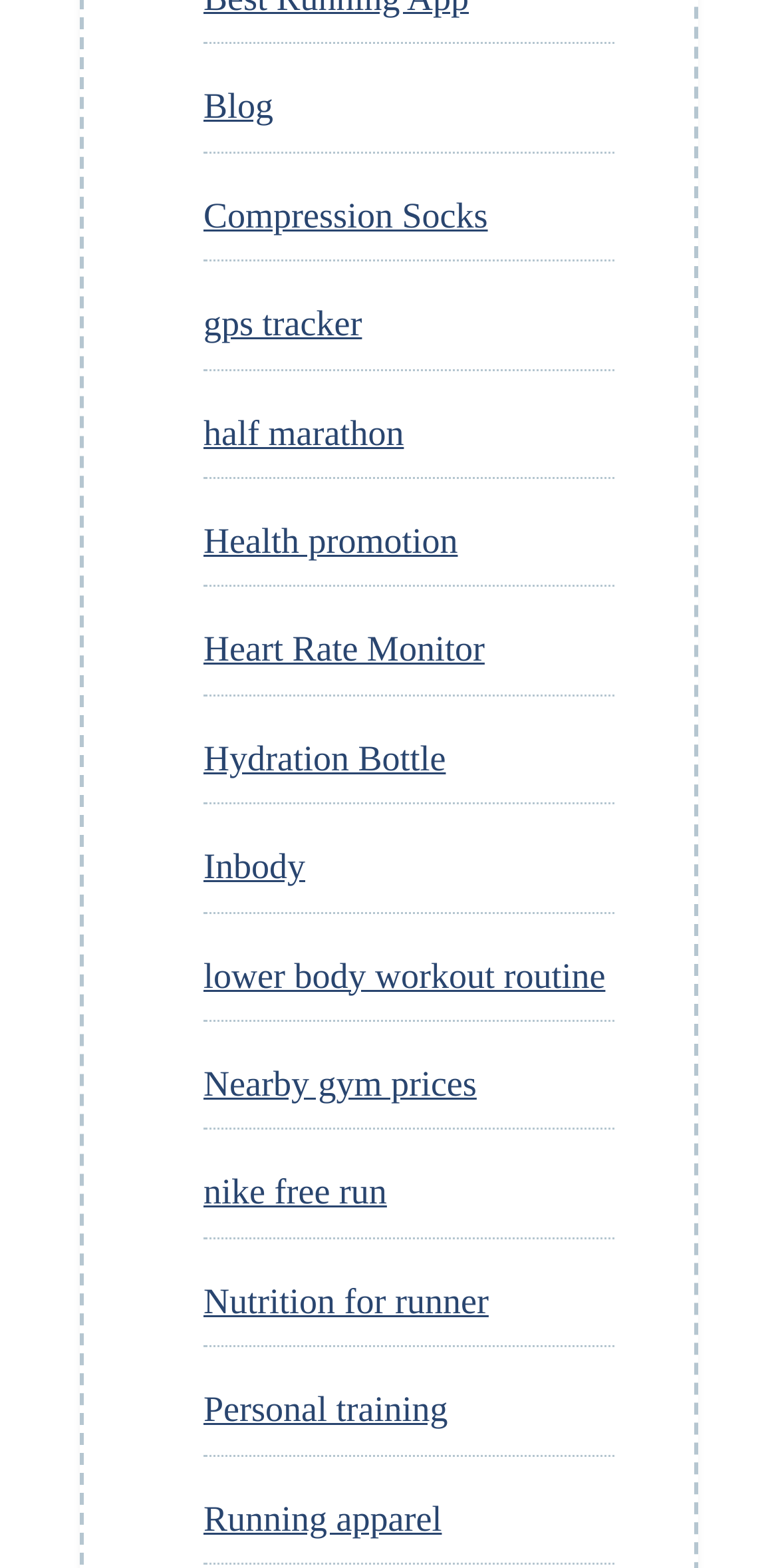Locate the bounding box coordinates of the element's region that should be clicked to carry out the following instruction: "Browse 'Running apparel'". The coordinates need to be four float numbers between 0 and 1, i.e., [left, top, right, bottom].

[0.262, 0.955, 0.568, 0.981]